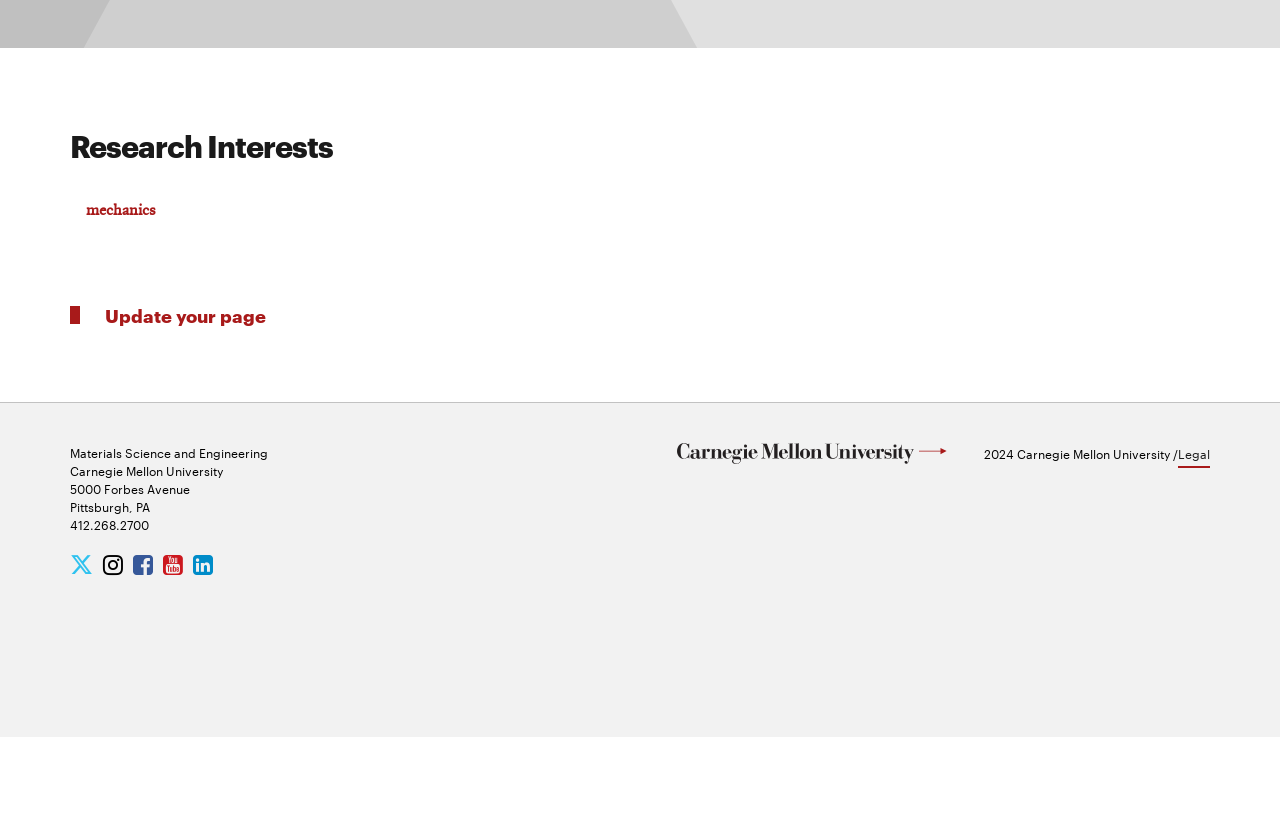Provide a short, one-word or phrase answer to the question below:
What is the university mentioned?

Carnegie Mellon University